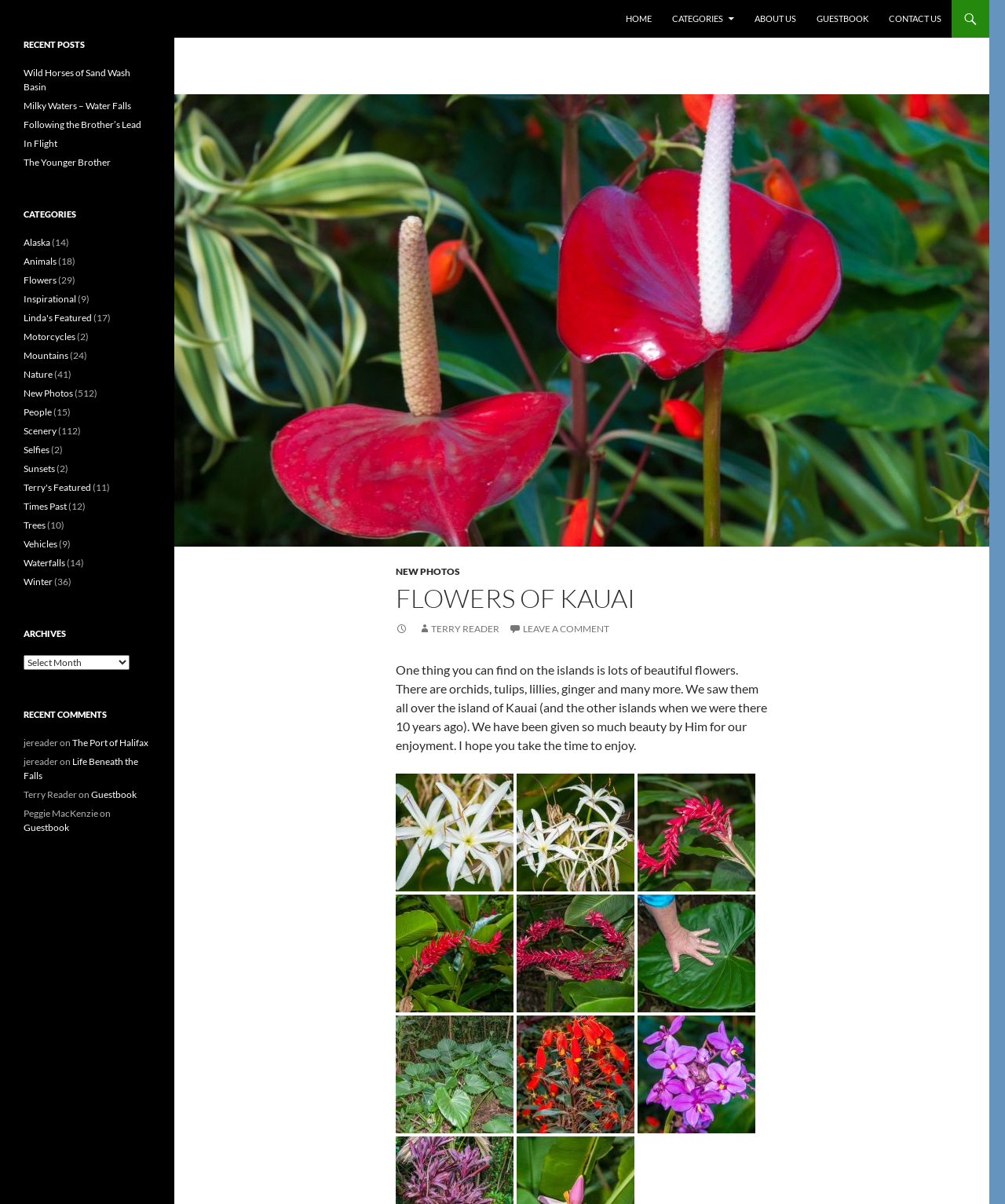Identify the bounding box coordinates of the element to click to follow this instruction: 'Click on the Flowers category'. Ensure the coordinates are four float values between 0 and 1, provided as [left, top, right, bottom].

[0.023, 0.228, 0.056, 0.237]